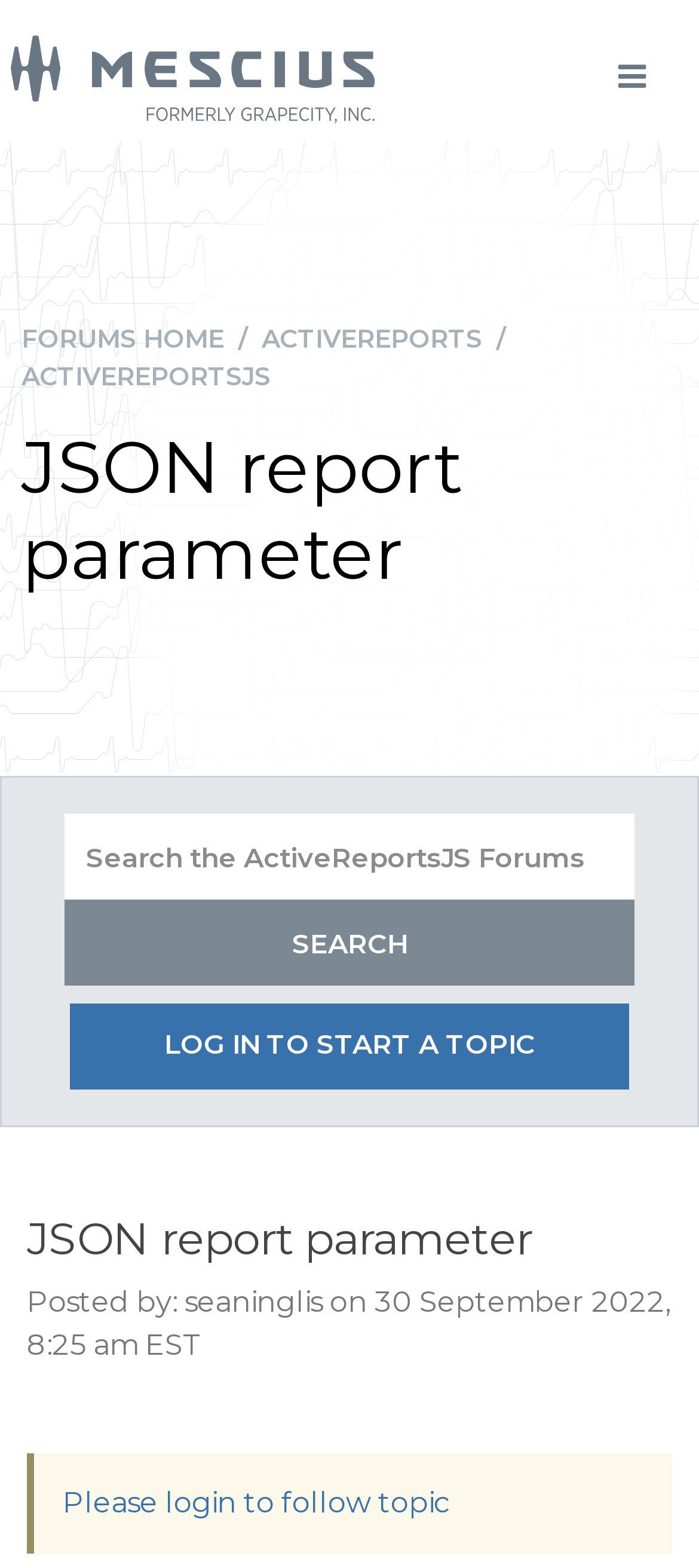Write an extensive caption that covers every aspect of the webpage.

The webpage appears to be a forum discussion page. At the top left, there is a logo image of "MESCIUS" with a link to the MESCIUS website. Next to the logo, there is a link to "FORUMS HOME" and a separator character. On the same line, there is another link to "ACTIVEREPORTS" and "ACTIVEREPORTSJS".

Below these links, there is a heading that reads "JSON report parameter". Underneath the heading, there is a search box with a placeholder text "Search the ActiveReportsJS Forums" and a "SEARCH" button to its right.

Further down, there is a link to "LOG IN TO START A TOPIC". Below this link, there is a topic discussion section. The topic title is "JSON report parameter", and it is posted by "seaninglis" on September 30, 2022. There is an alert message below the topic details, prompting users to log in to follow the topic. The alert message contains a link to "Please login to follow topic".